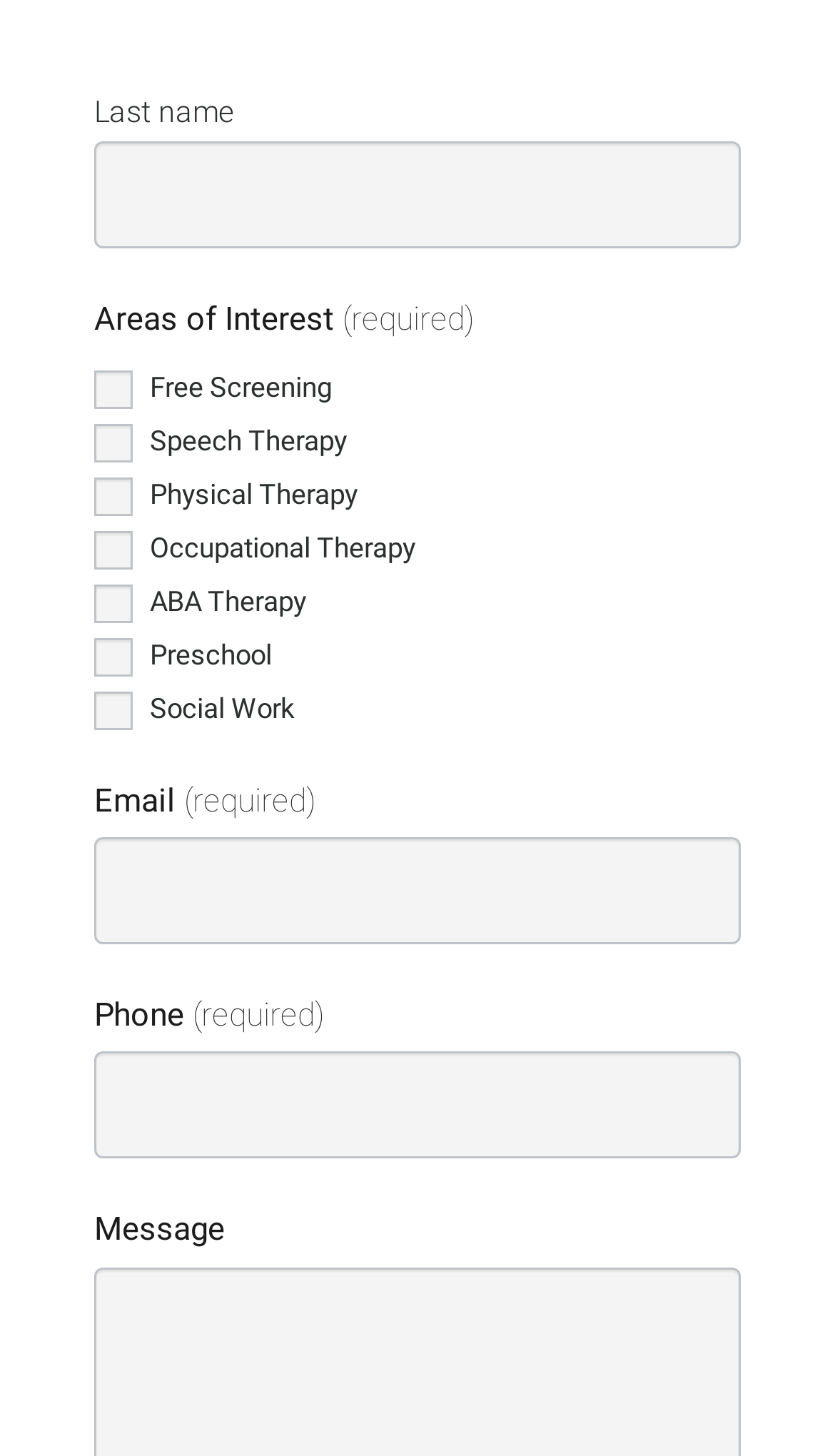What is the position of the 'Phone' field?
Look at the image and respond to the question as thoroughly as possible.

The 'Phone' field is located below the 'Email' field because its y-coordinate (0.684) is greater than the y-coordinate of the 'Email' field (0.537), indicating that it is positioned vertically below the 'Email' field.